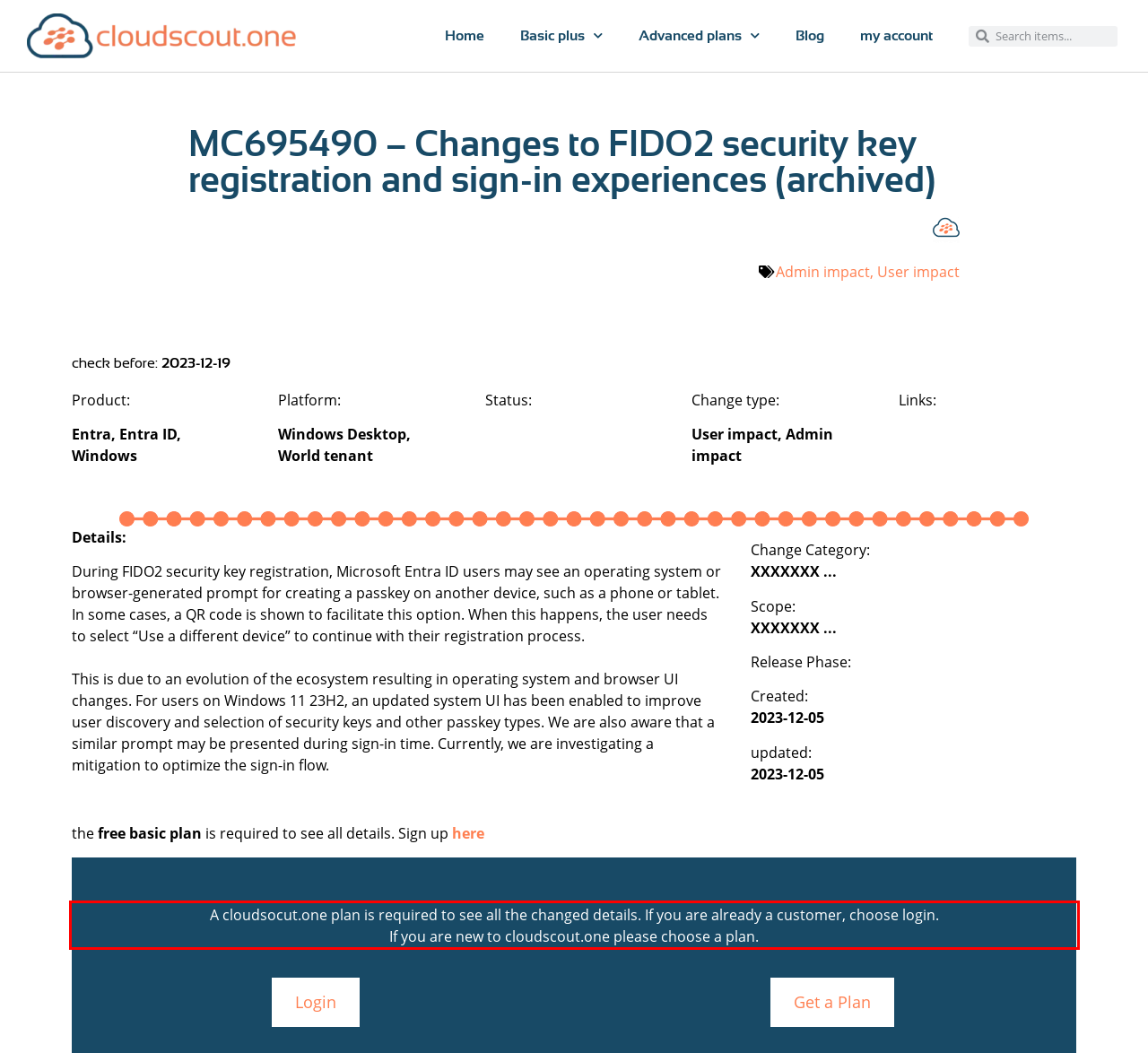You are looking at a screenshot of a webpage with a red rectangle bounding box. Use OCR to identify and extract the text content found inside this red bounding box.

A cloudsocut.one plan is required to see all the changed details. If you are already a customer, choose login. If you are new to cloudscout.one please choose a plan.